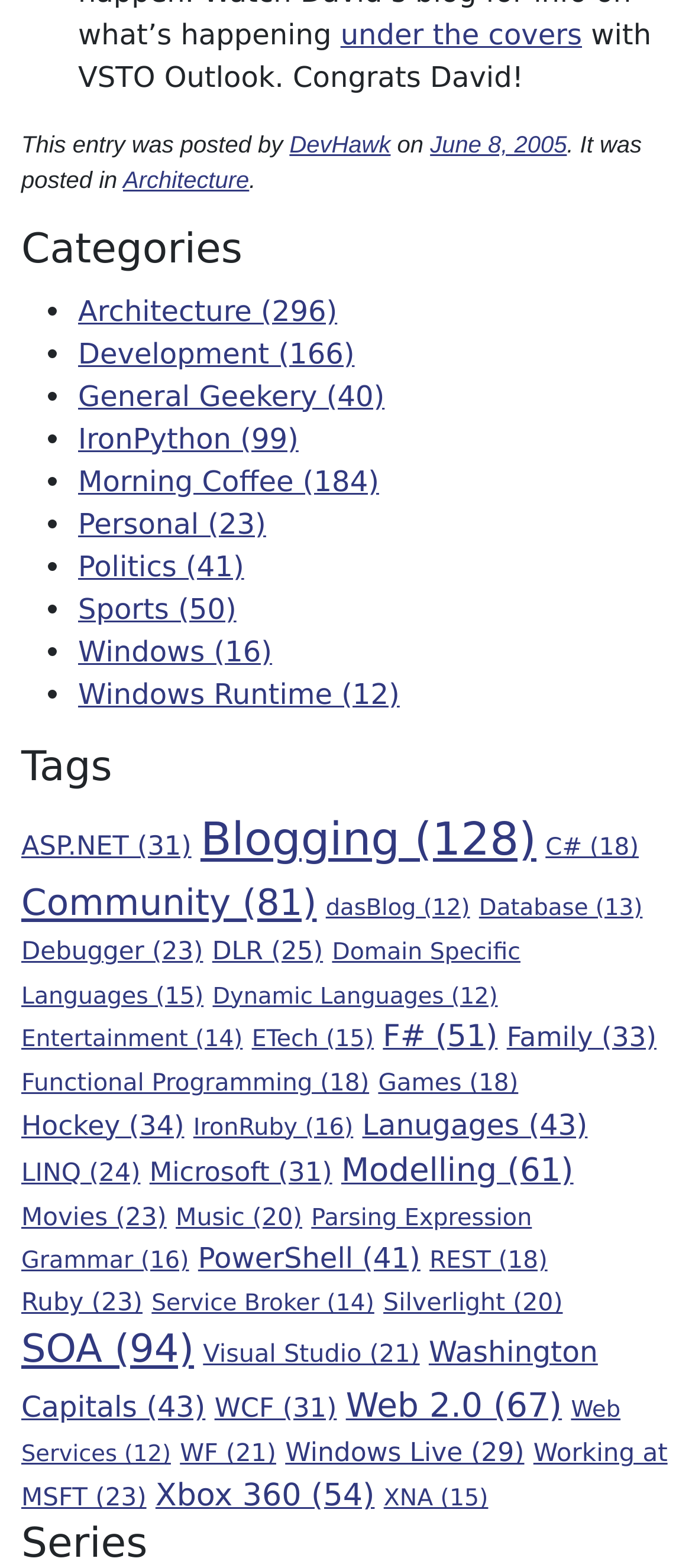What is the date of this blog post?
Refer to the screenshot and answer in one word or phrase.

June 8, 2005